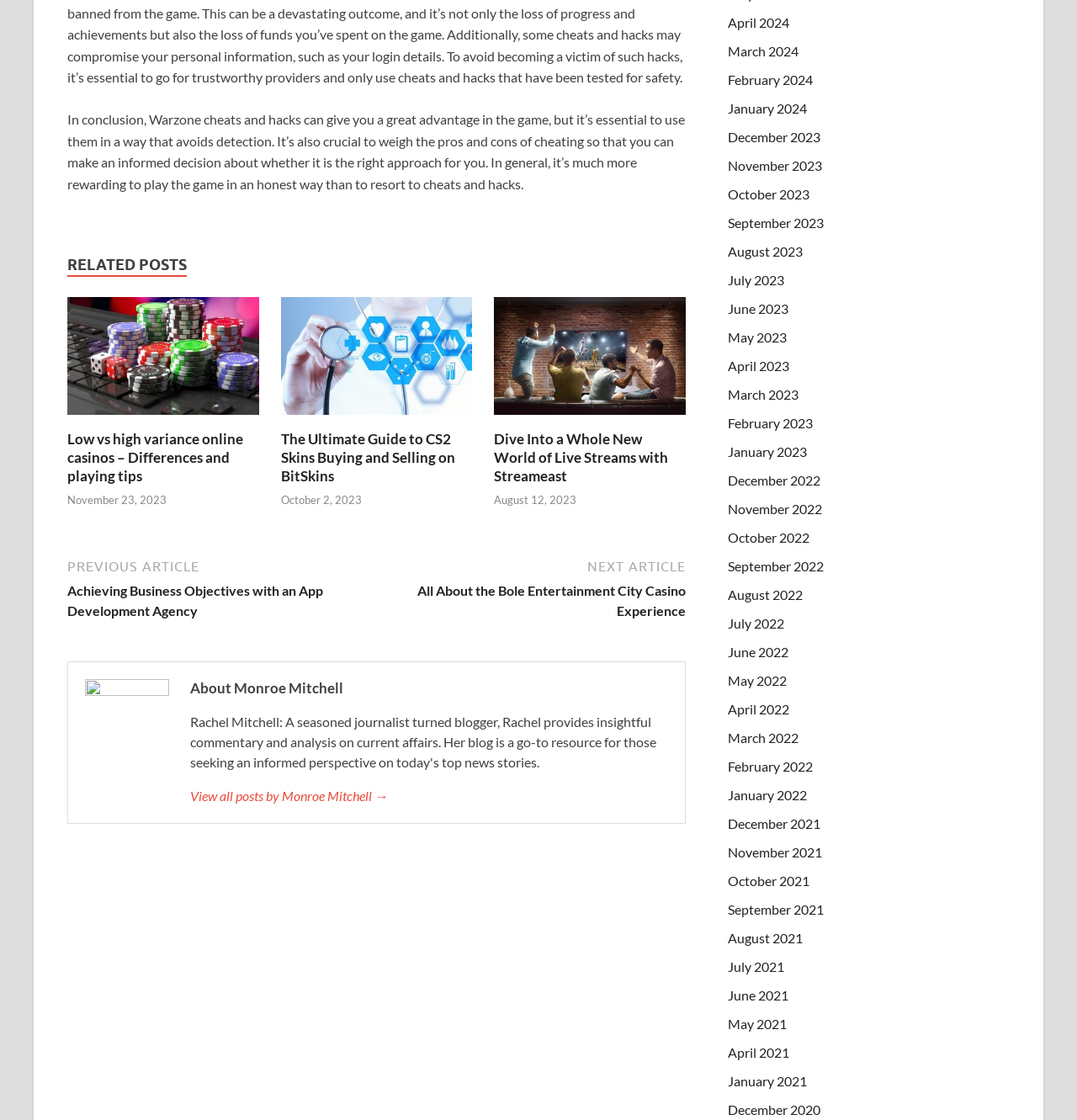For the following element description, predict the bounding box coordinates in the format (top-left x, top-left y, bottom-right x, bottom-right y). All values should be floating point numbers between 0 and 1. Description: May 2023

[0.676, 0.294, 0.731, 0.308]